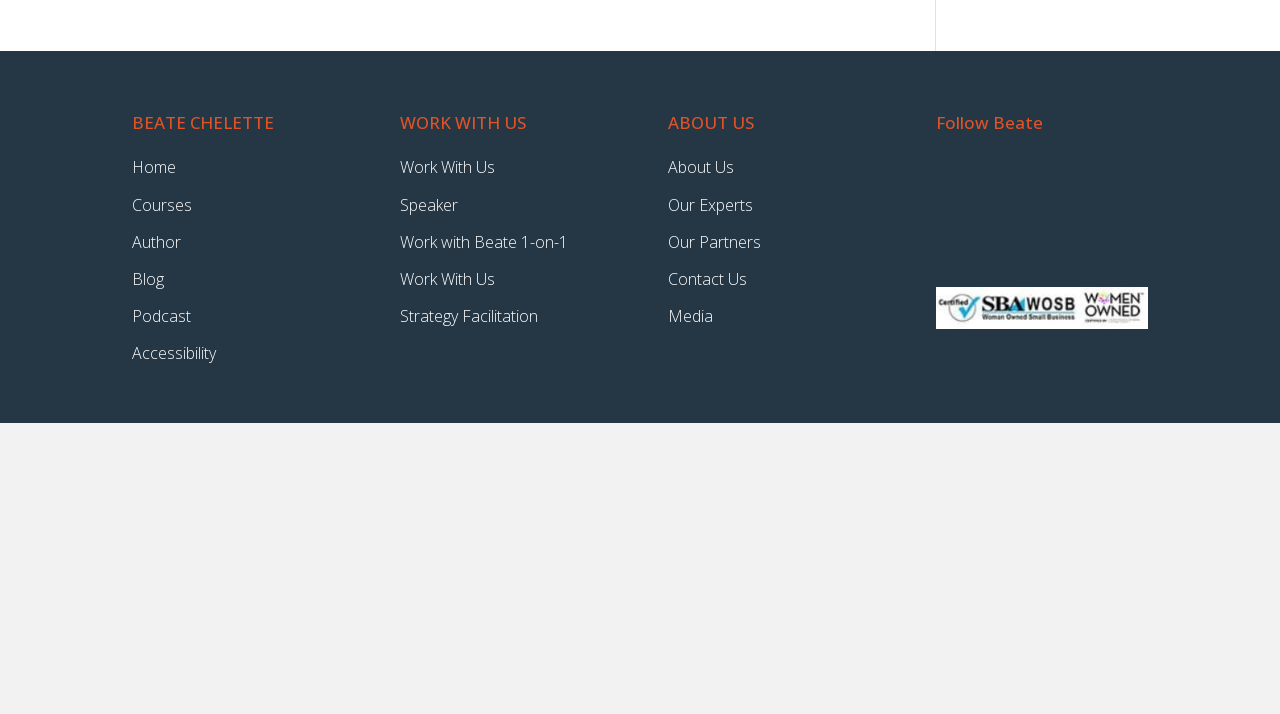Determine the bounding box coordinates of the section I need to click to execute the following instruction: "Follow Beate on social media". Provide the coordinates as four float numbers between 0 and 1, i.e., [left, top, right, bottom].

[0.731, 0.234, 0.773, 0.265]